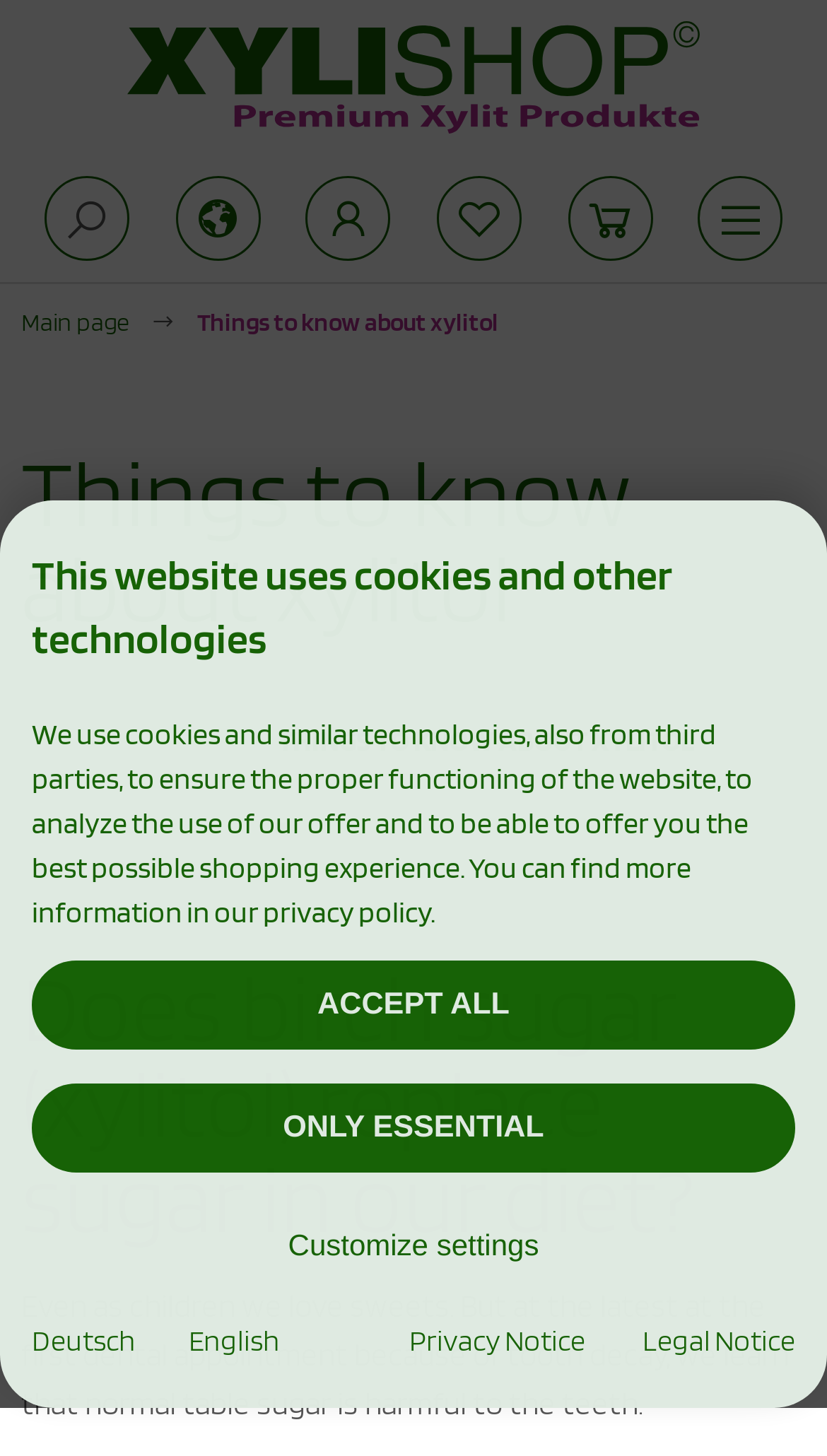Bounding box coordinates are specified in the format (top-left x, top-left y, bottom-right x, bottom-right y). All values are floating point numbers bounded between 0 and 1. Please provide the bounding box coordinate of the region this sentence describes: Things to know about xylitol

[0.336, 0.496, 0.838, 0.52]